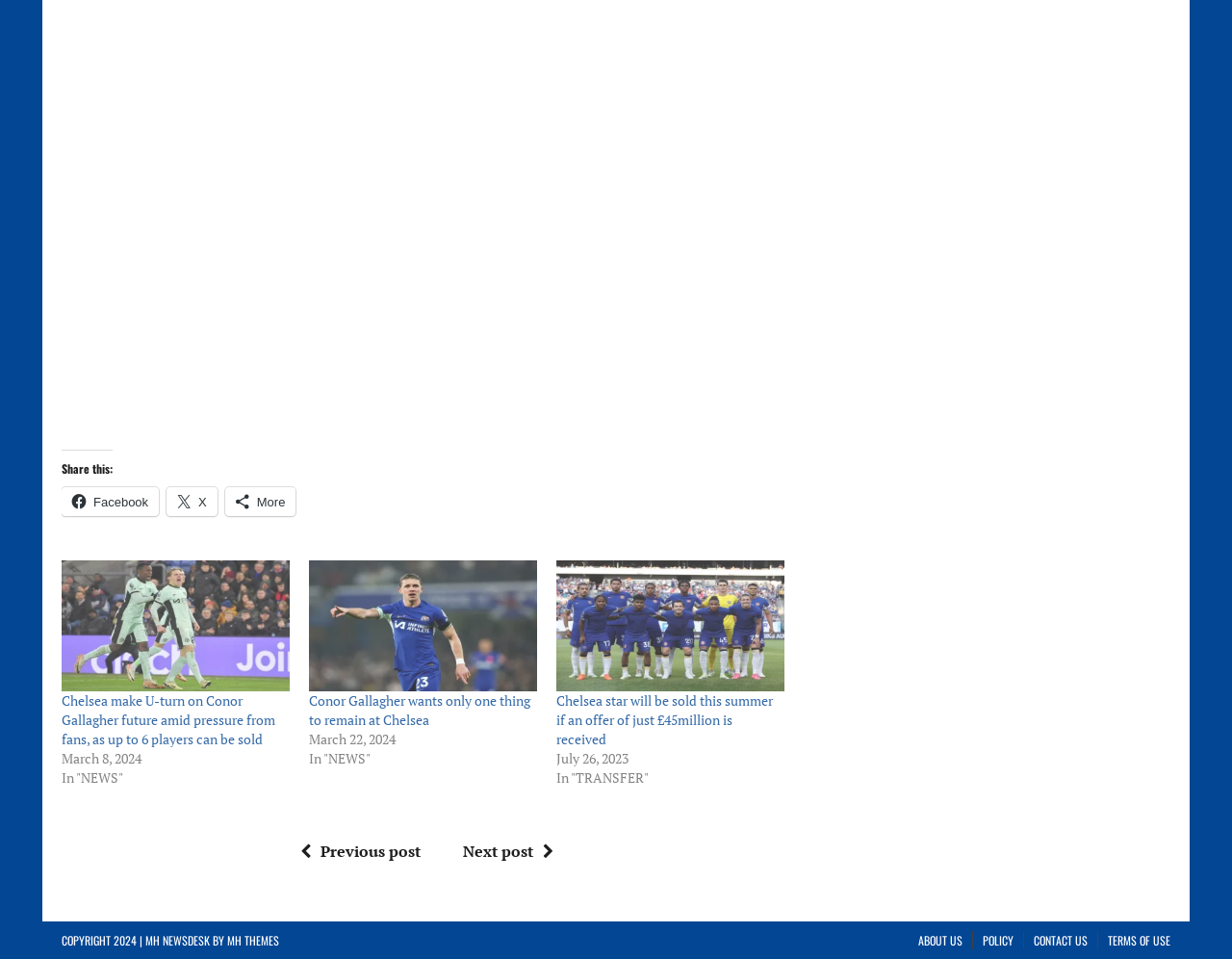Locate the bounding box coordinates of the element's region that should be clicked to carry out the following instruction: "View the terms of use". The coordinates need to be four float numbers between 0 and 1, i.e., [left, top, right, bottom].

[0.899, 0.971, 0.95, 0.99]